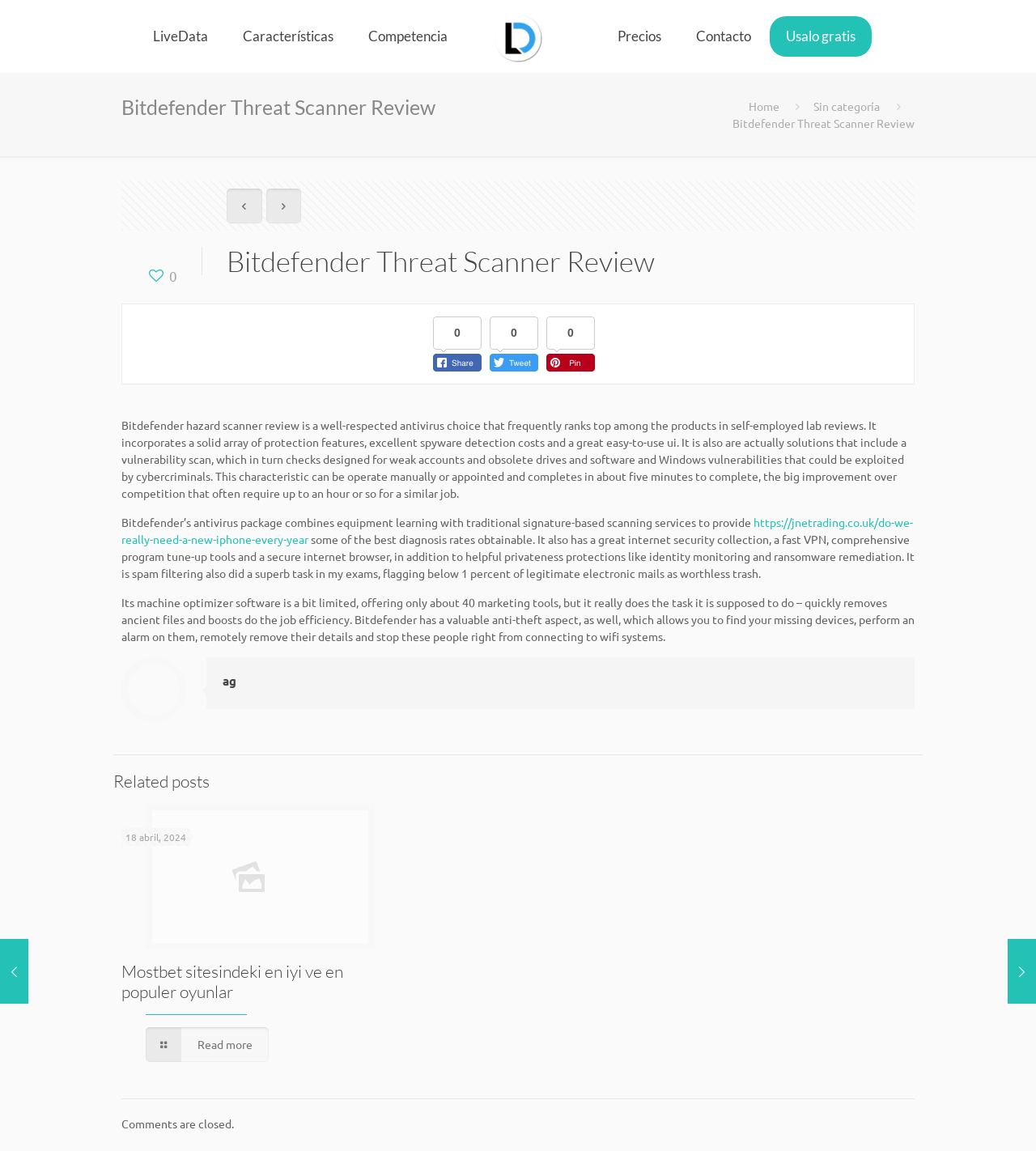What is the name of the antivirus software reviewed?
Refer to the screenshot and respond with a concise word or phrase.

Bitdefender